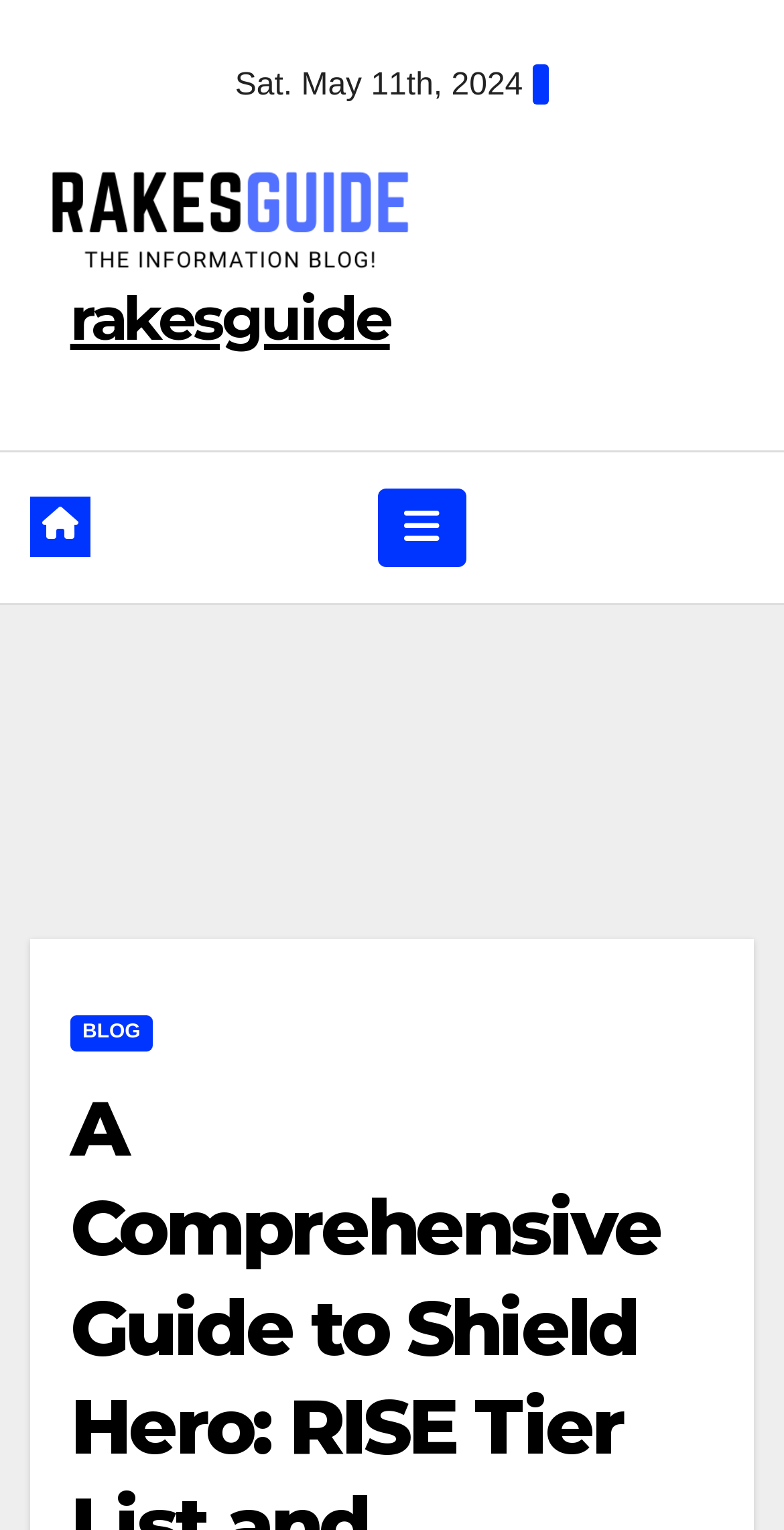Your task is to find and give the main heading text of the webpage.

A Comprehensive Guide to Shield Hero: RISE Tier List and Rerolling